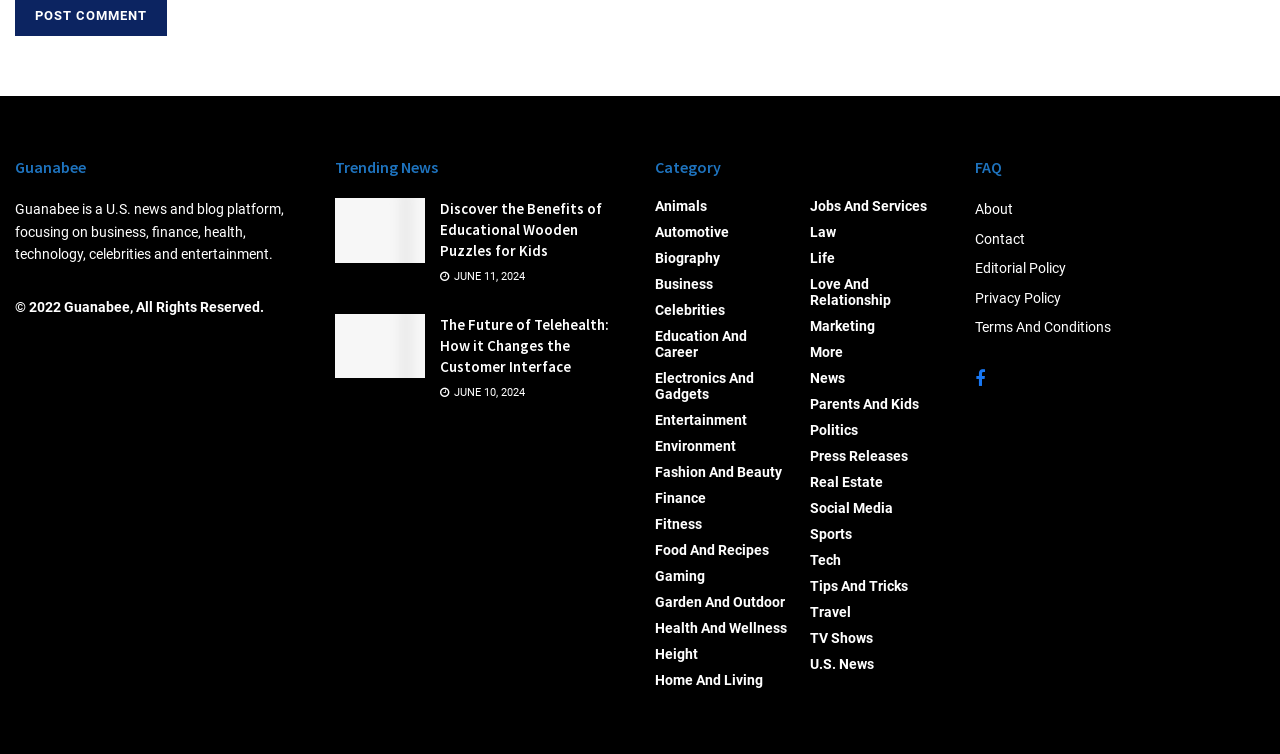Determine the bounding box for the HTML element described here: "Press Releases". The coordinates should be given as [left, top, right, bottom] with each number being a float between 0 and 1.

[0.633, 0.589, 0.709, 0.611]